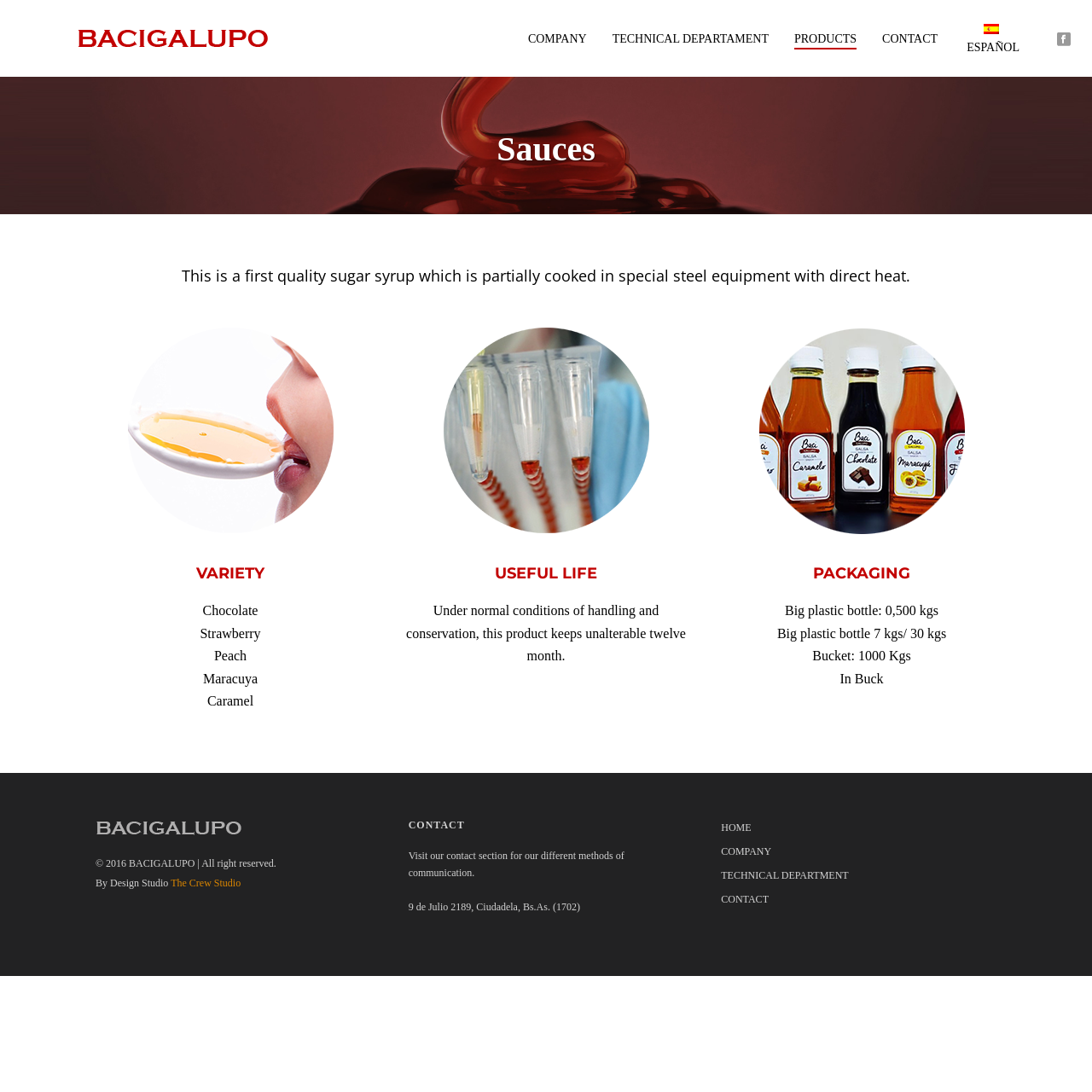Please give a succinct answer to the question in one word or phrase:
What is the address of the company?

9 de Julio 2189, Ciudadela, Bs.As. (1702)